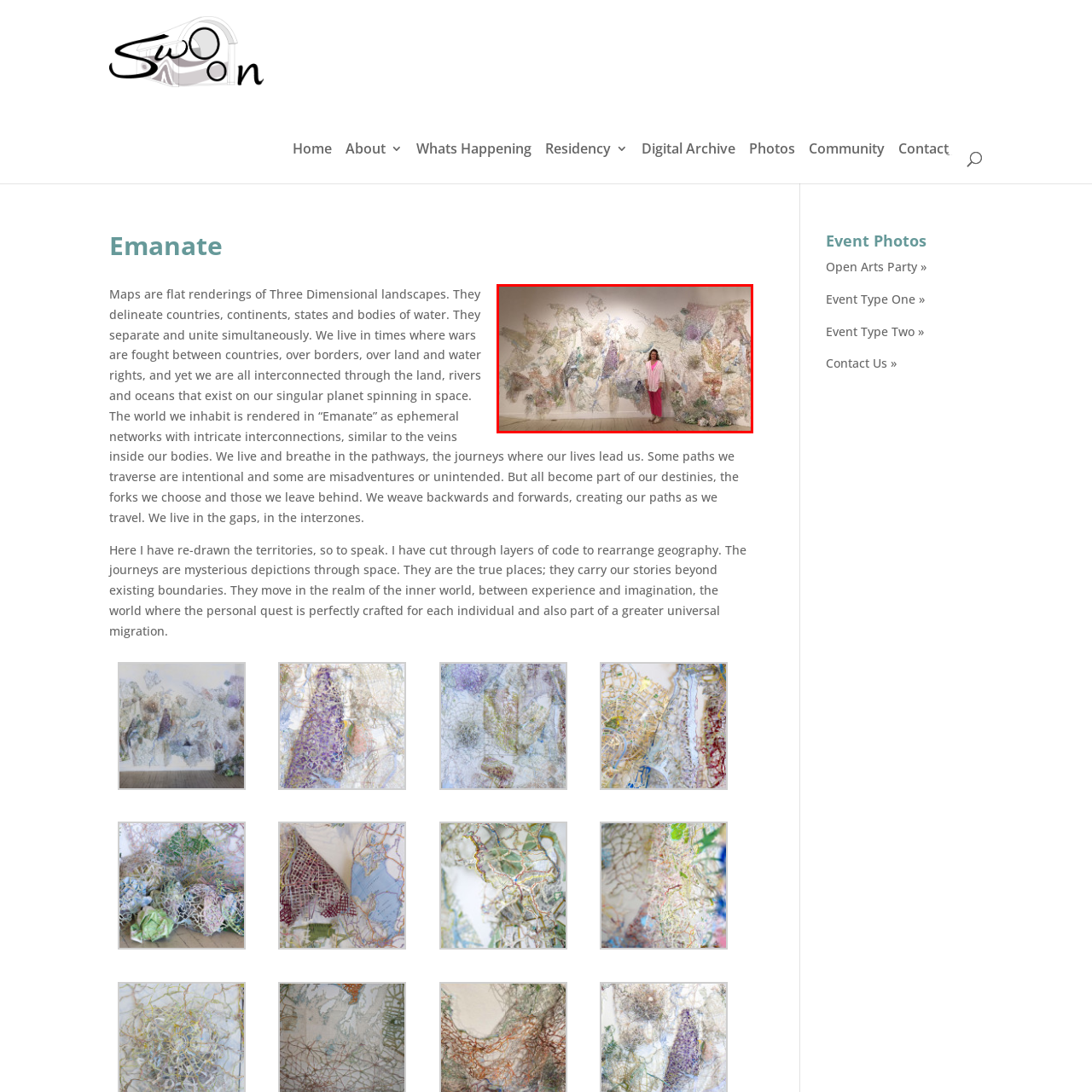Examine the image inside the red outline, What is the theme of the artwork?
 Answer with a single word or phrase.

Interconnectedness and transformation